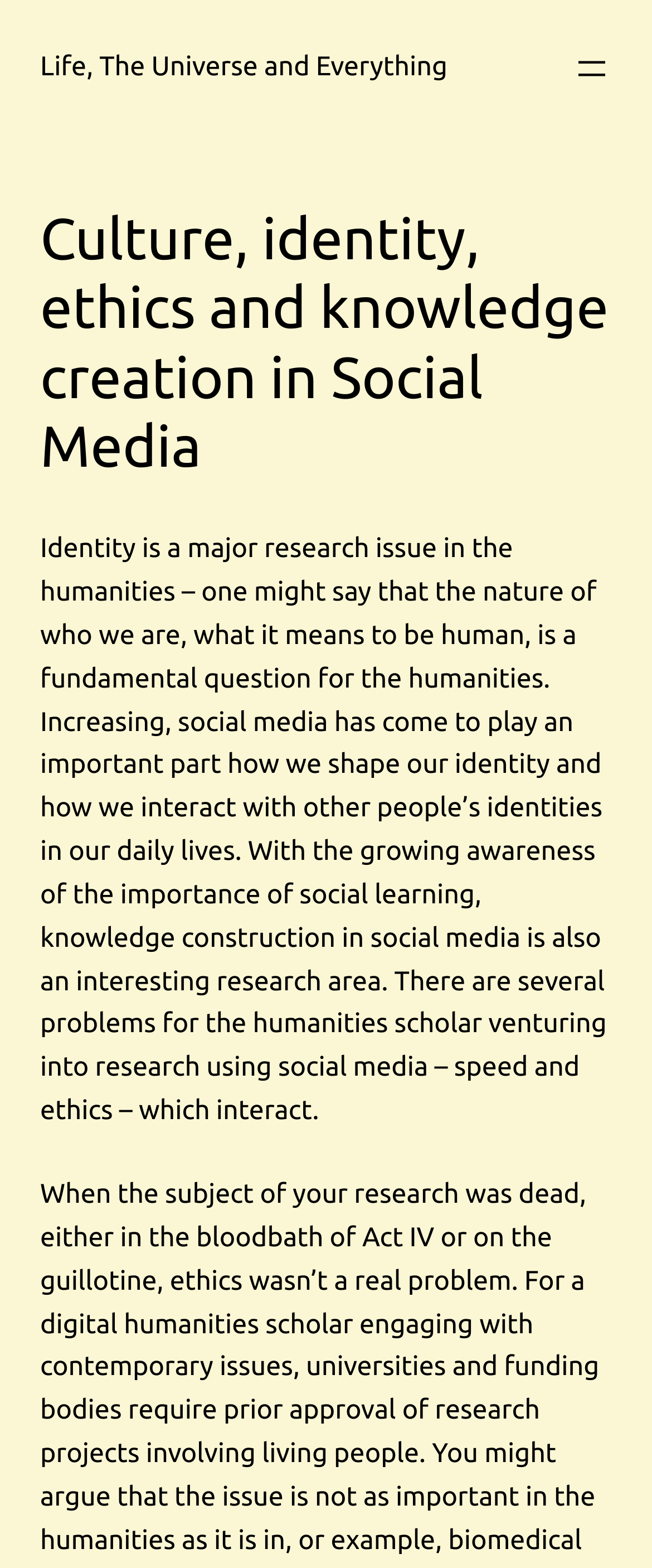Provide the bounding box coordinates of the HTML element described by the text: "Life, The Universe and Everything". The coordinates should be in the format [left, top, right, bottom] with values between 0 and 1.

[0.062, 0.034, 0.686, 0.053]